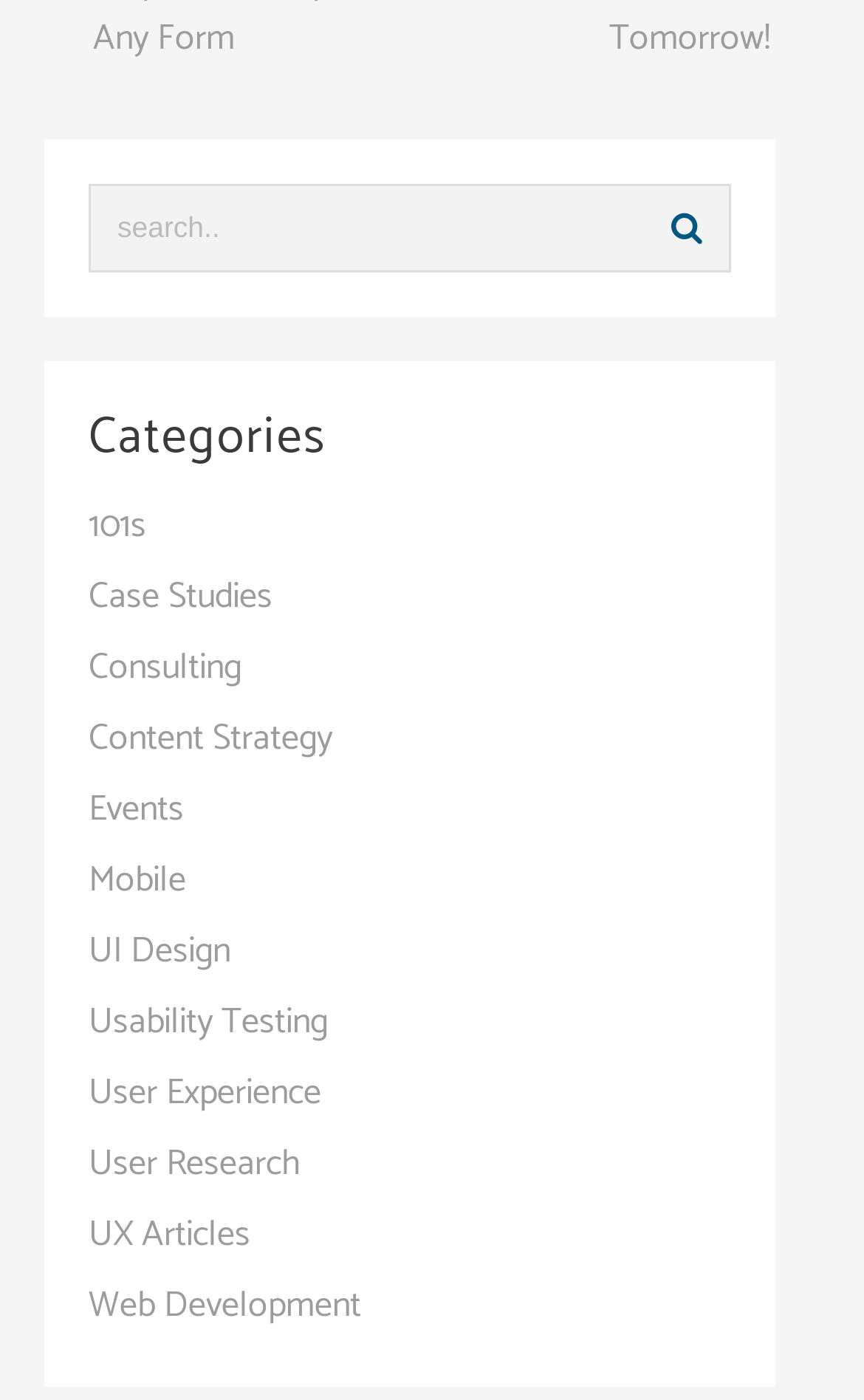Give a one-word or one-phrase response to the question: 
What is the last category listed?

Web Development